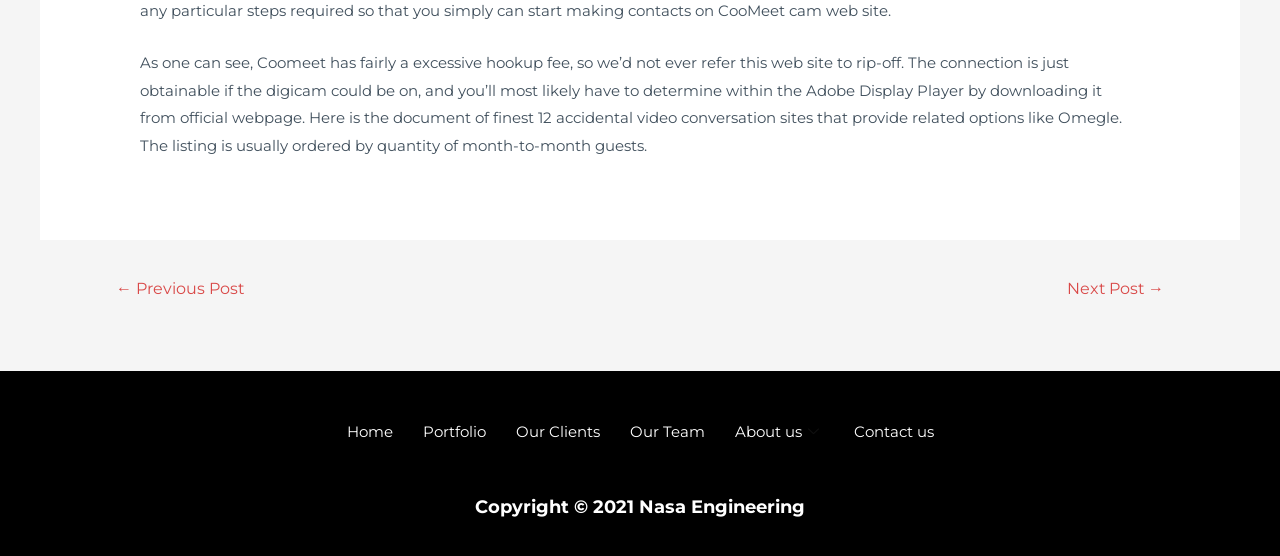Predict the bounding box coordinates of the area that should be clicked to accomplish the following instruction: "View the pricing". The bounding box coordinates should consist of four float numbers between 0 and 1, i.e., [left, top, right, bottom].

None